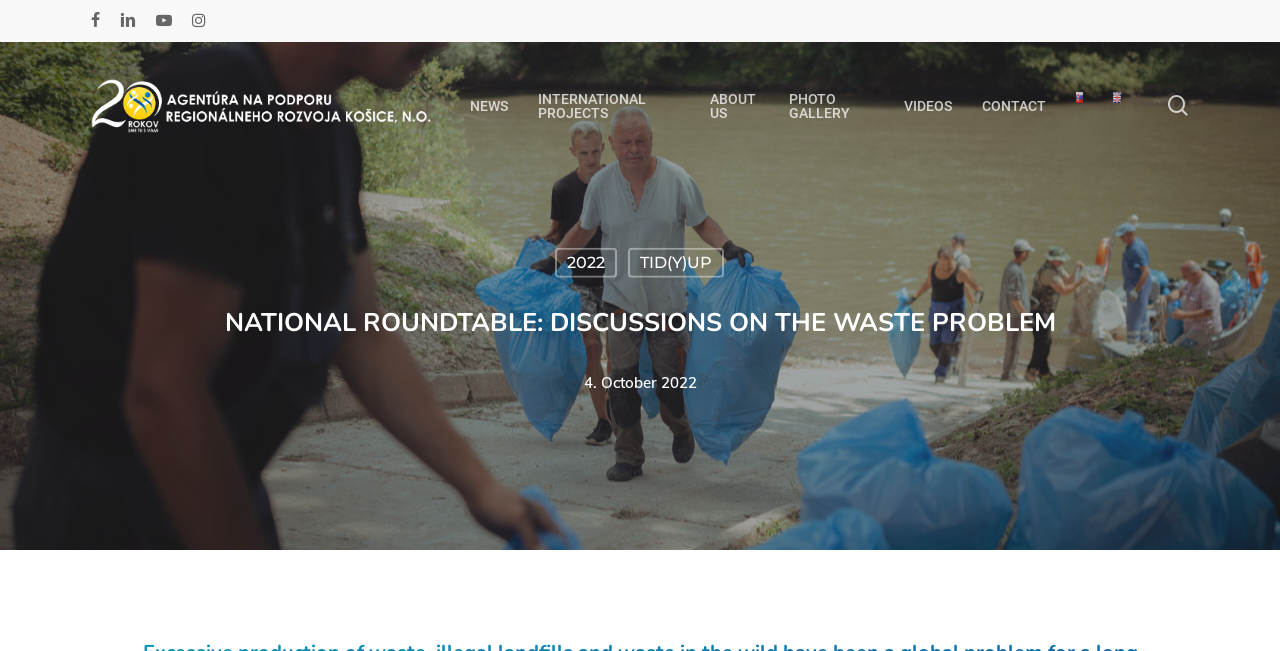Bounding box coordinates are specified in the format (top-left x, top-left y, bottom-right x, bottom-right y). All values are floating point numbers bounded between 0 and 1. Please provide the bounding box coordinate of the region this sentence describes: PHOTO GALLERY

[0.616, 0.141, 0.683, 0.184]